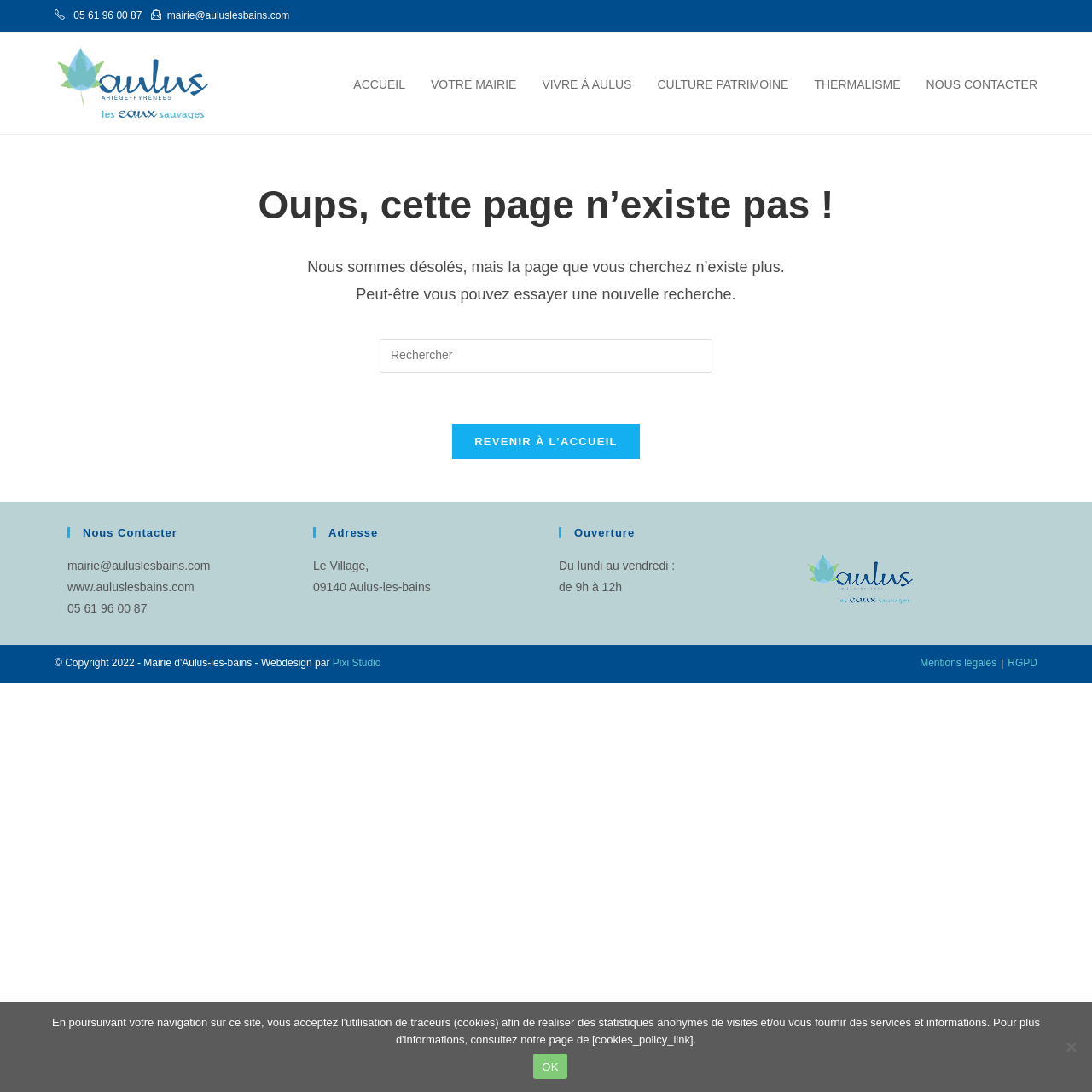Use a single word or phrase to answer this question: 
What are the office hours of the municipality?

9h à 12h, Du lundi au vendredi